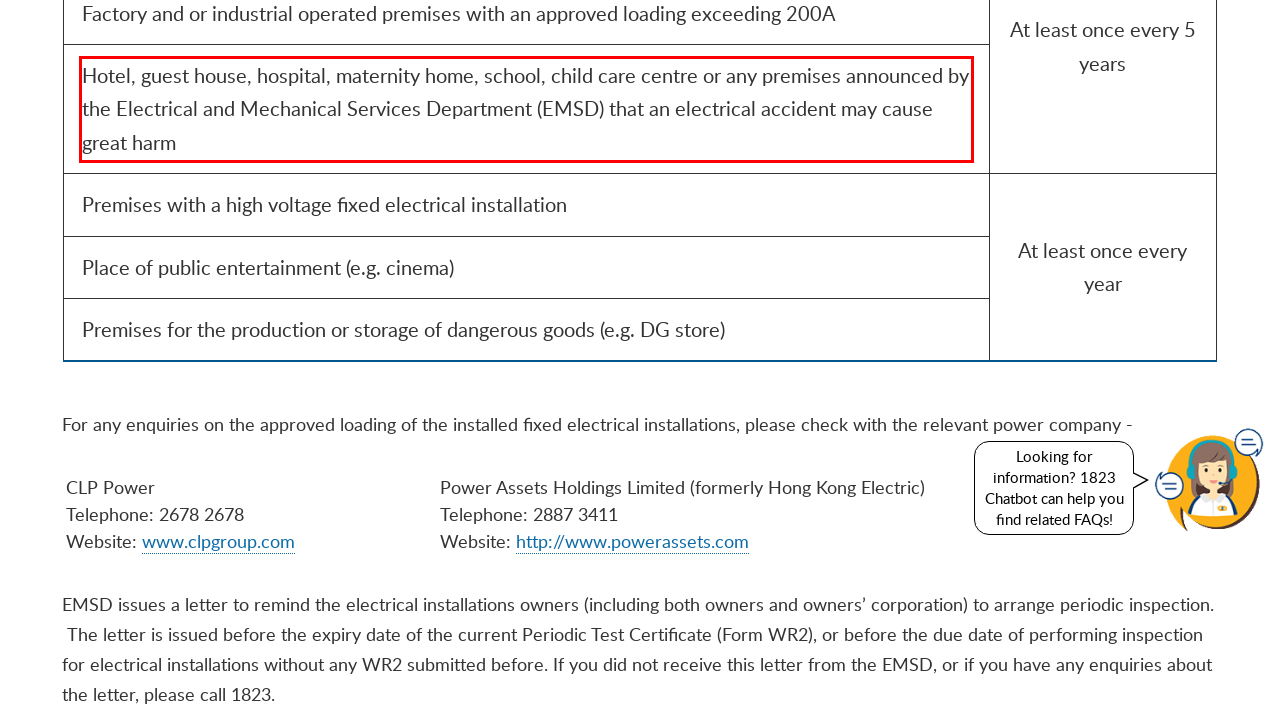Within the screenshot of the webpage, locate the red bounding box and use OCR to identify and provide the text content inside it.

Hotel, guest house, hospital, maternity home, school, child care centre or any premises announced by the Electrical and Mechanical Services Department (EMSD) that an electrical accident may cause great harm